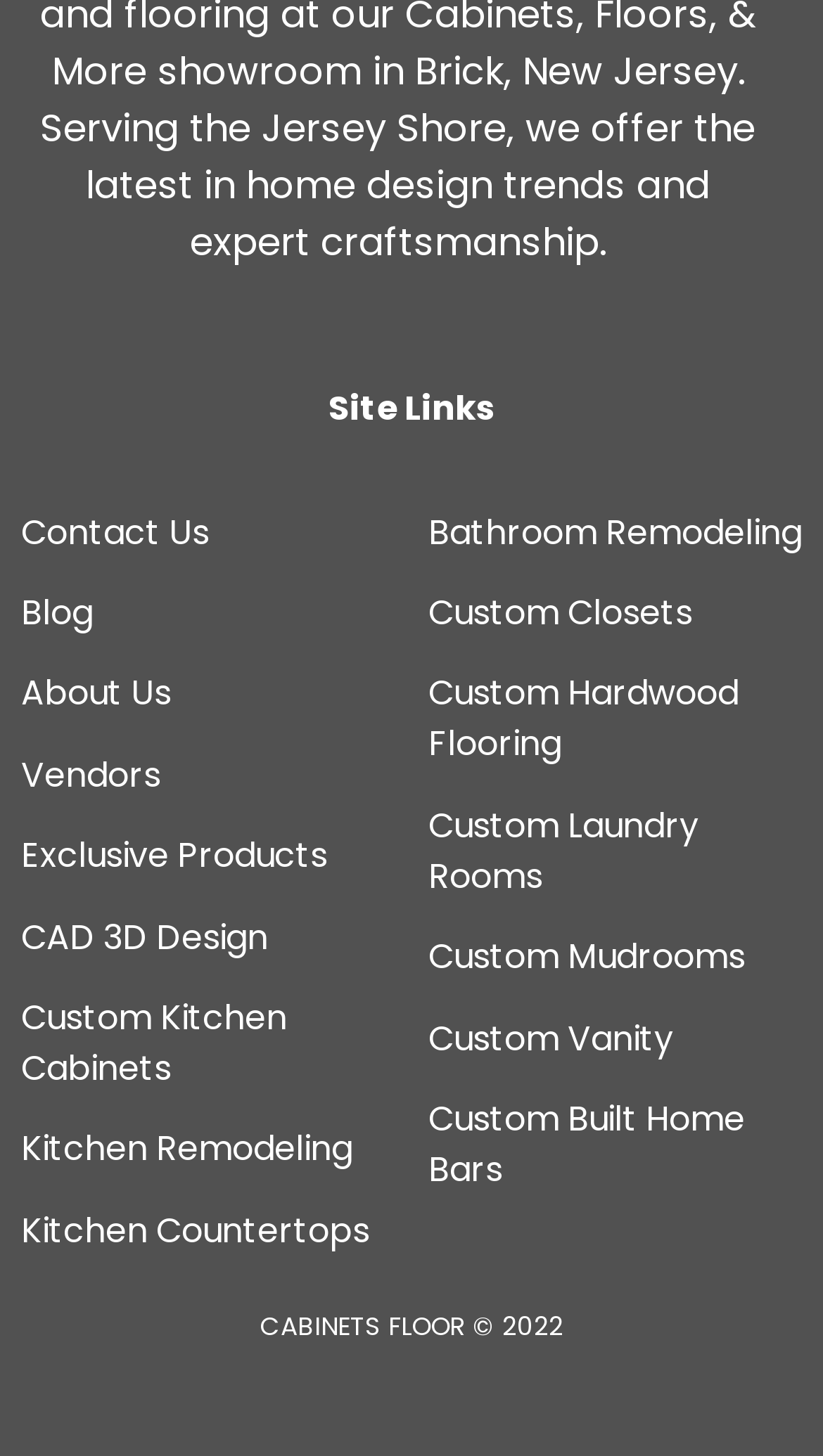Please identify the bounding box coordinates of the region to click in order to complete the given instruction: "view custom kitchen cabinets". The coordinates should be four float numbers between 0 and 1, i.e., [left, top, right, bottom].

[0.026, 0.682, 0.349, 0.75]